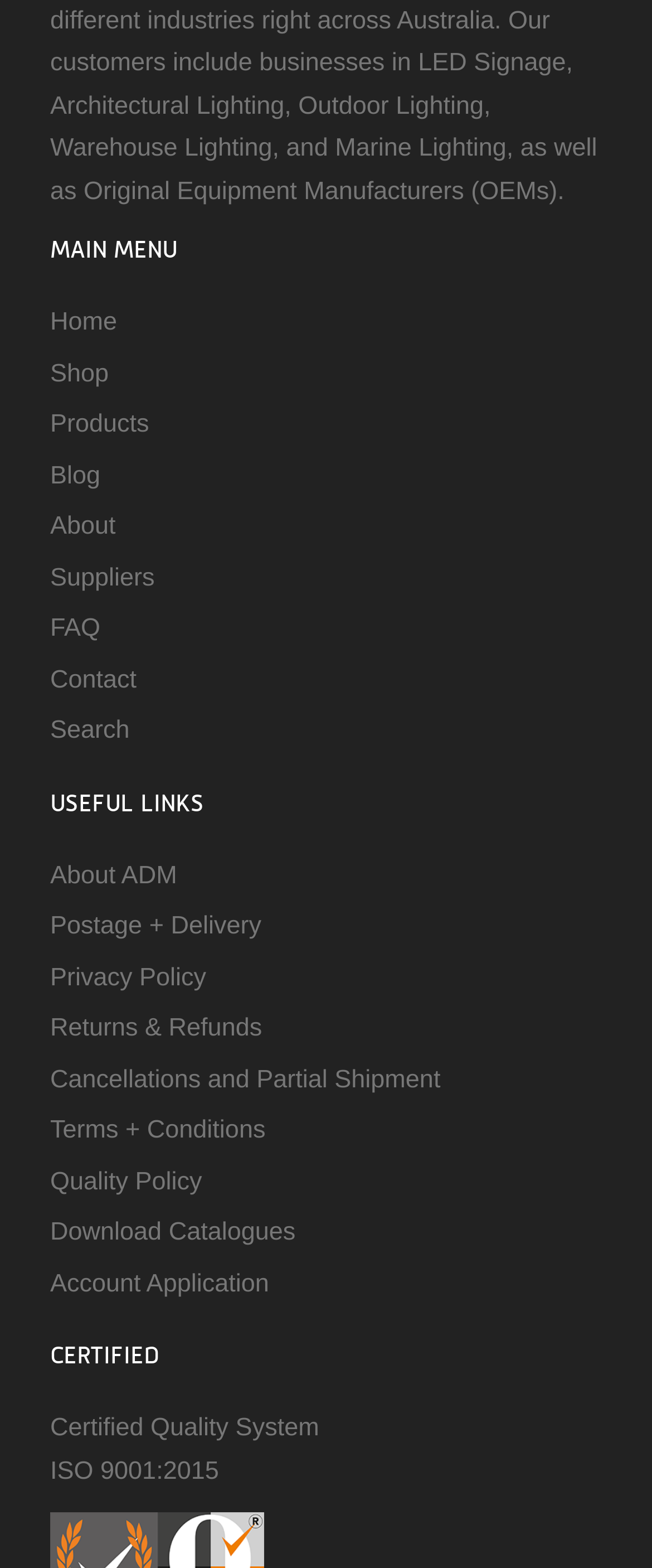Specify the bounding box coordinates of the area to click in order to follow the given instruction: "go to home page."

[0.077, 0.197, 0.18, 0.215]